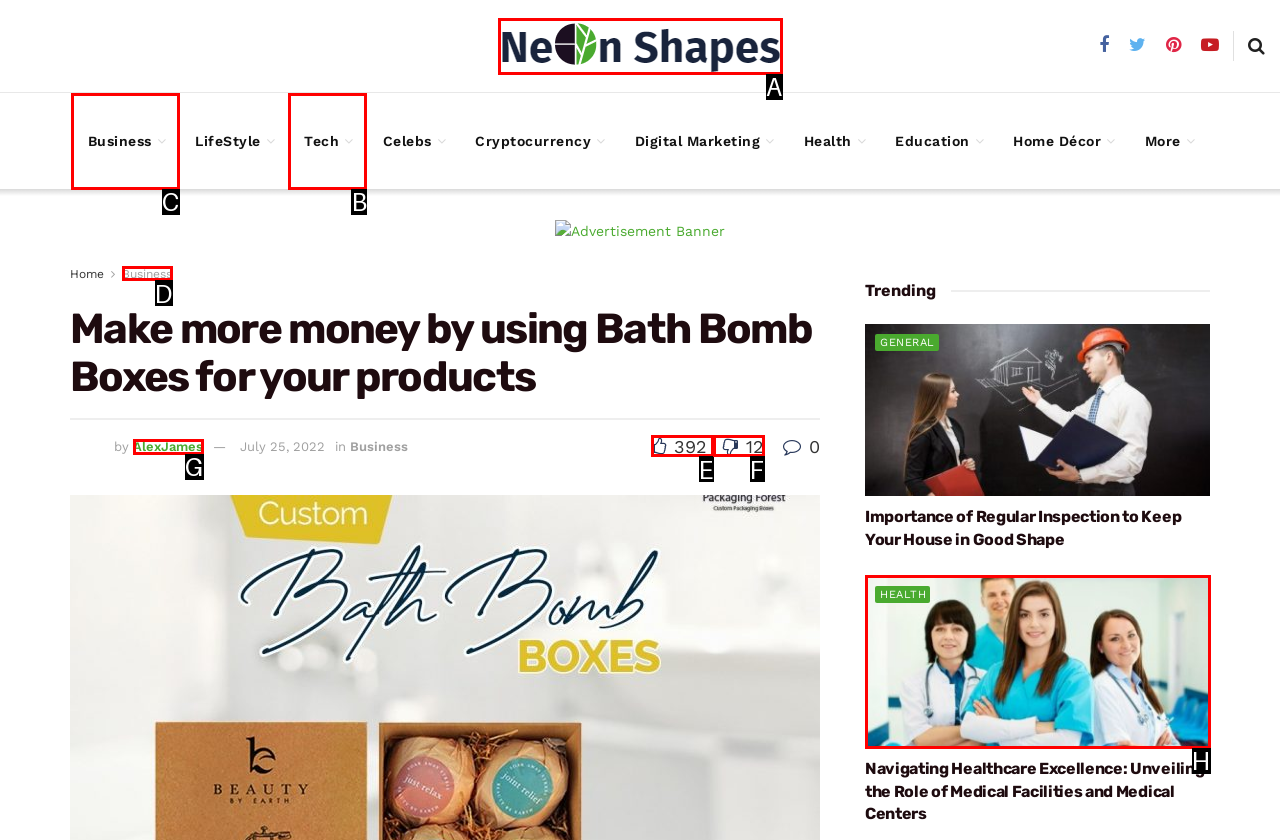Decide which letter you need to select to fulfill the task: View the 'Business' category
Answer with the letter that matches the correct option directly.

C